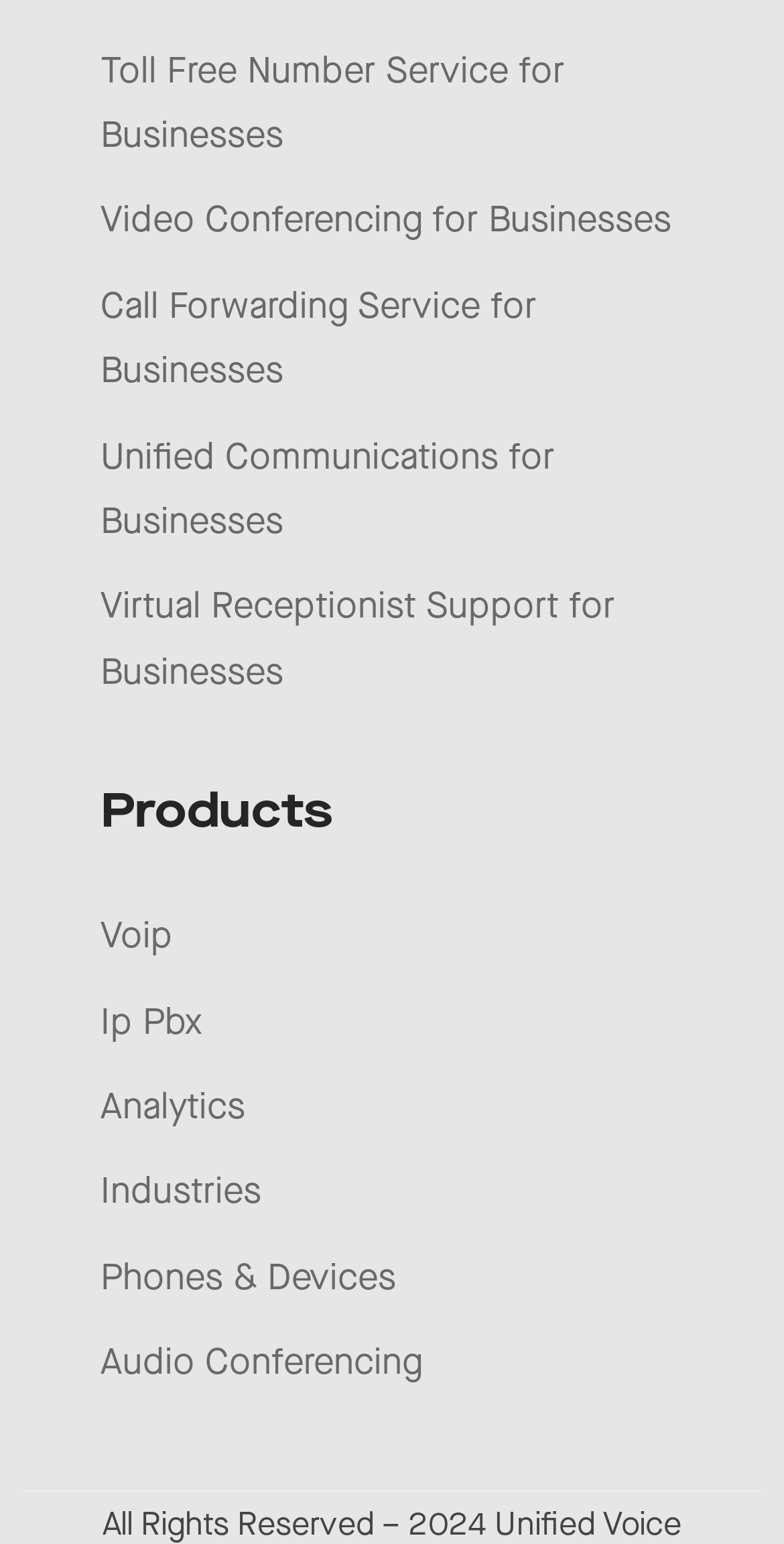What is the last link listed under 'Products'?
Give a one-word or short-phrase answer derived from the screenshot.

Audio Conferencing